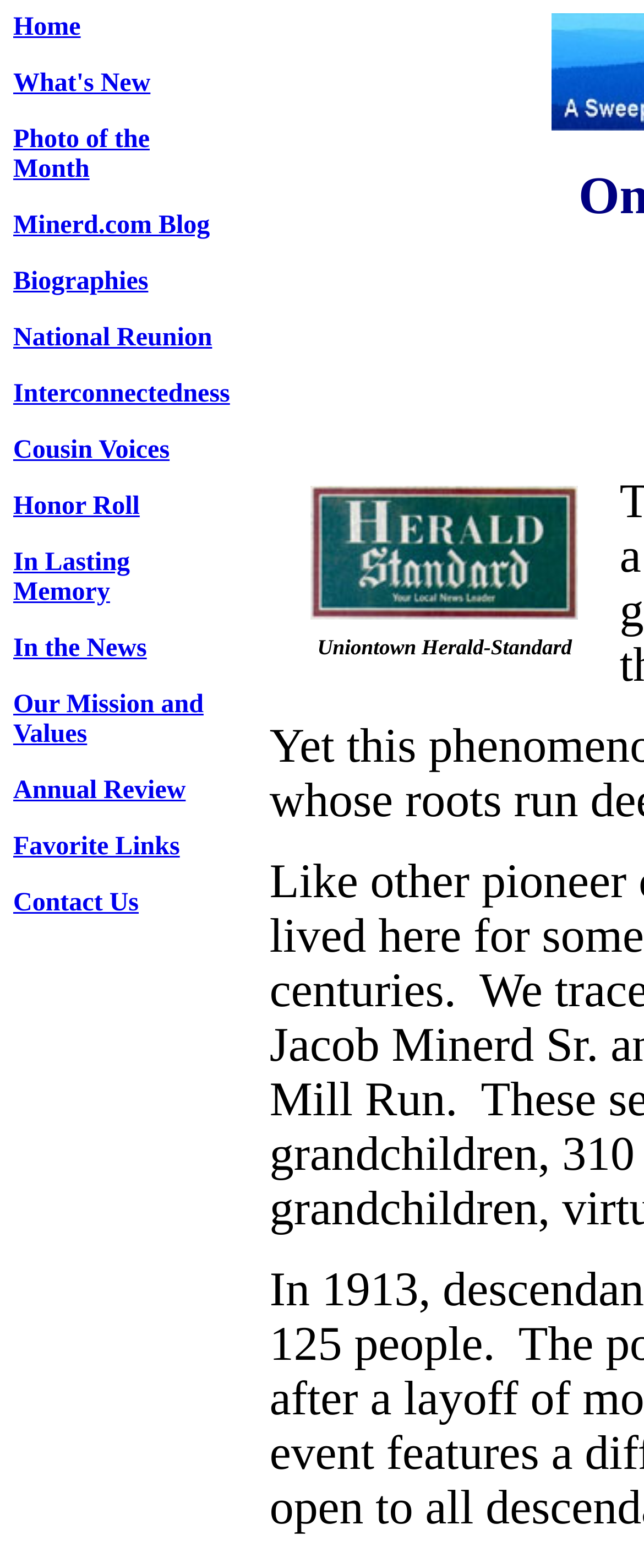Please identify the bounding box coordinates of the clickable area that will fulfill the following instruction: "view biographies". The coordinates should be in the format of four float numbers between 0 and 1, i.e., [left, top, right, bottom].

[0.021, 0.171, 0.23, 0.189]